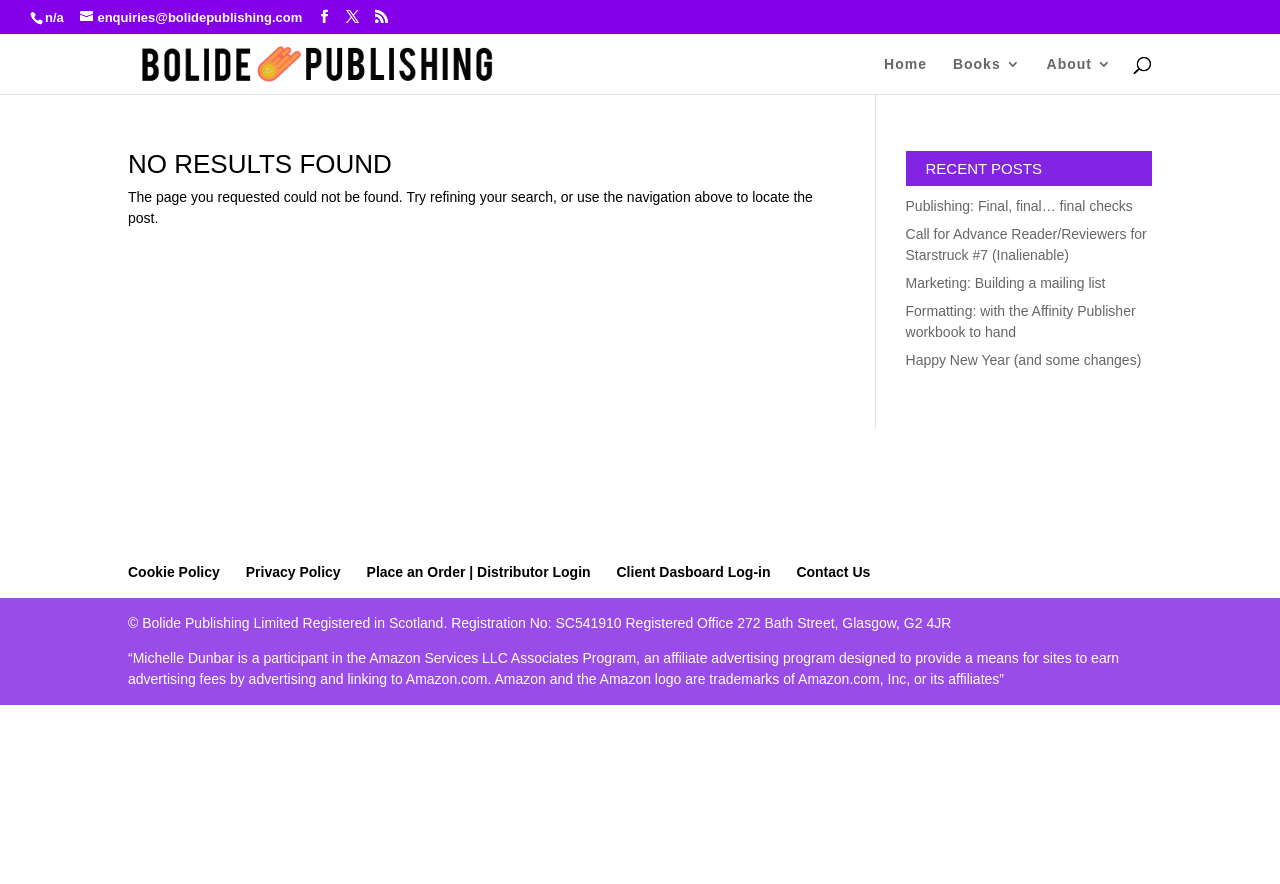Summarize the webpage comprehensively, mentioning all visible components.

The webpage is a 404 error page from Bolide Publishing. At the top, there is a small, unlabelled icon and a link to "enquiries@bolidepublishing.com" on the left, followed by three social media icons. On the right, there is a link to "Bolide Publishing" with a logo image next to it. 

Below this, there is a navigation menu with links to "Home", "Books 3", and "About". A search bar is located below the navigation menu, spanning most of the width of the page.

The main content area is divided into two sections. On the left, there is an article section with a heading "NO RESULTS FOUND" and a paragraph of text explaining that the requested page could not be found. On the right, there is a section with a heading "RECENT POSTS" and five links to recent blog posts.

At the bottom of the page, there is a footer section with links to "Cookie Policy", "Privacy Policy", "Place an Order | Distributor Login", "Client Dashboard Log-in", and "Contact Us". Below this, there is a copyright notice and a disclaimer about affiliate advertising.